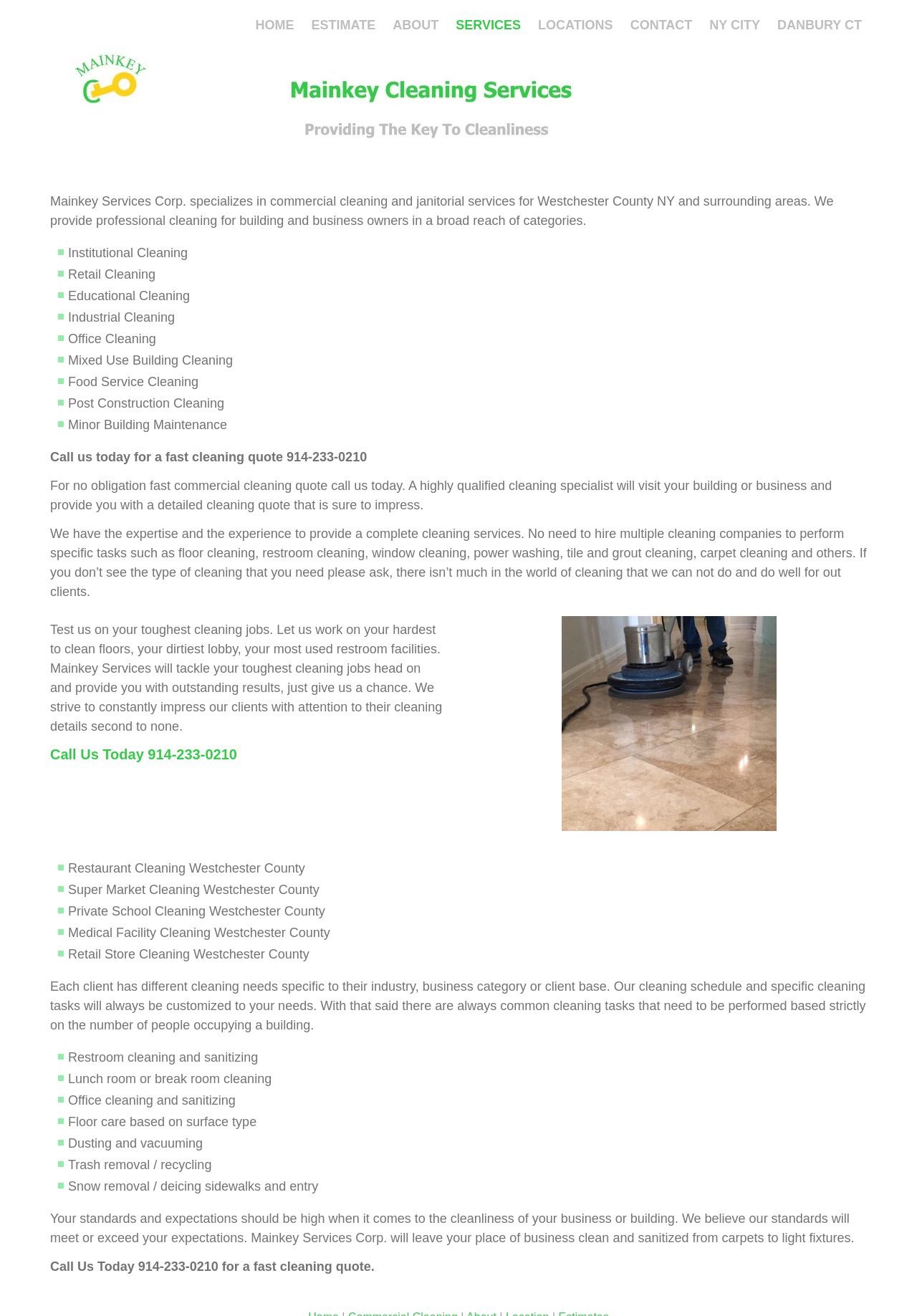Illustrate the webpage with a detailed description.

This webpage is about Commercial Cleaning Services in Westchester County, NY. At the top, there is a navigation menu with 9 links: HOME, ESTIMATE, ABOUT, SERVICES, LOCATIONS, CONTACT, NY CITY, and DANBURY CT. 

Below the navigation menu, there is a main content area that occupies most of the page. It starts with a brief introduction to Mainkey Services Corp., which specializes in commercial cleaning and janitorial services for Westchester County NY and surrounding areas. 

Following the introduction, there are 8 categories of cleaning services listed, including Institutional Cleaning, Retail Cleaning, Educational Cleaning, Industrial Cleaning, Office Cleaning, Mixed Use Building Cleaning, Food Service Cleaning, and Post Construction Cleaning. 

Next, there is a call-to-action section, encouraging visitors to call for a fast cleaning quote. The phone number 914-233-0210 is prominently displayed. 

Below this section, there is a detailed description of the company's cleaning services, highlighting their expertise and experience in providing a complete range of cleaning services. 

The page also features a section showcasing the company's ability to tackle tough cleaning jobs, with a challenge to "test us on your toughest cleaning jobs." 

On the right side of the page, there is an image, but its content is not specified. 

Further down, there are 5 specific cleaning services listed, including Restaurant Cleaning, Super Market Cleaning, Private School Cleaning, Medical Facility Cleaning, and Retail Store Cleaning, all of which are specific to Westchester County. 

The page also explains that each client has different cleaning needs, and the company's cleaning schedule and tasks will be customized to meet those needs. There is a list of common cleaning tasks that need to be performed, including restroom cleaning, lunch room cleaning, office cleaning, floor care, dusting, vacuuming, trash removal, and snow removal. 

Finally, the page concludes with a statement emphasizing the importance of high standards for cleanliness and an invitation to call for a fast cleaning quote.